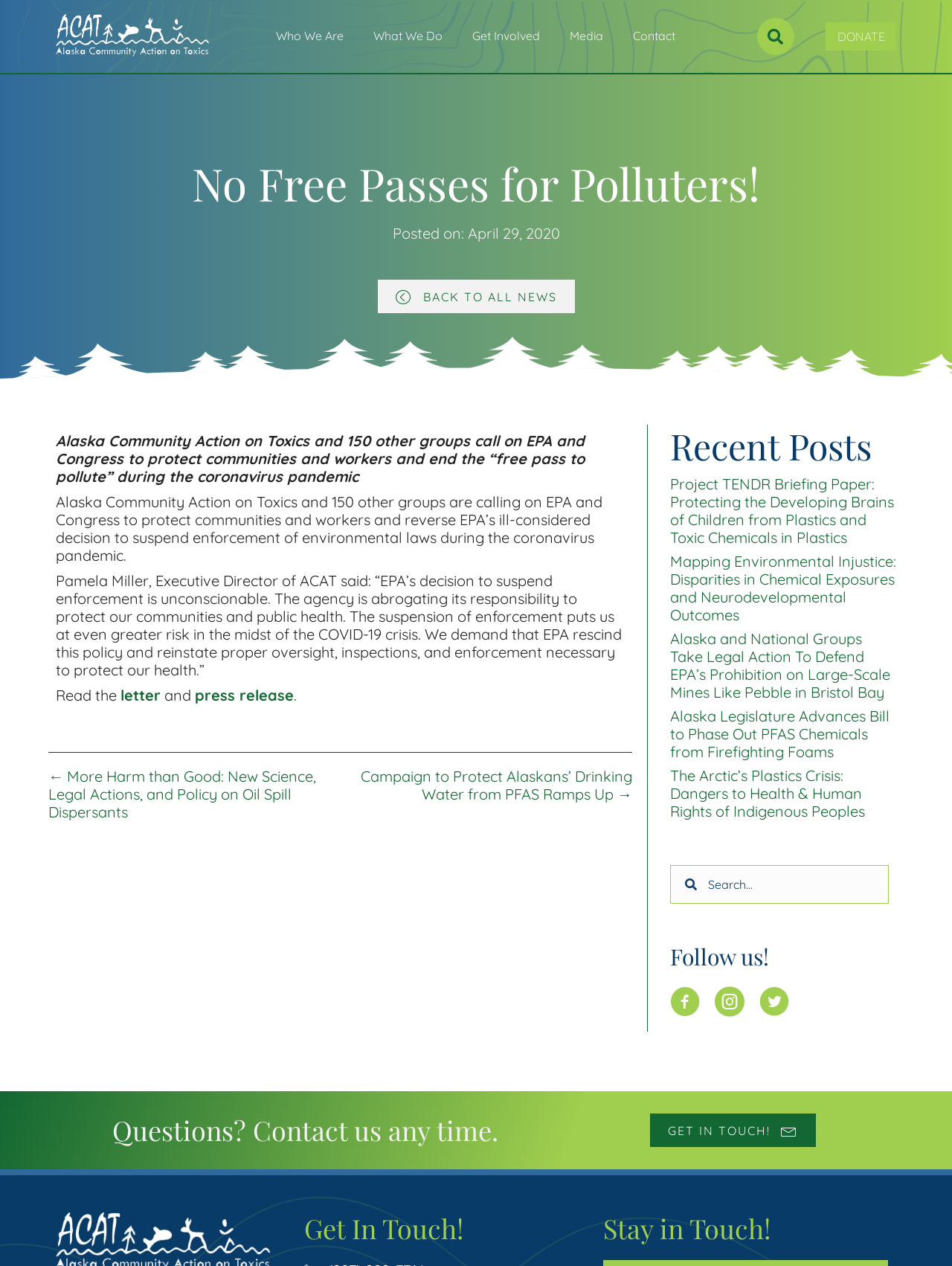Refer to the image and offer a detailed explanation in response to the question: What is the topic of the 'Recent Posts' section?

I found the answer by looking at the links in the 'Recent Posts' section, which mention topics such as 'Project TENDR Briefing Paper', 'Mapping Environmental Injustice', and 'Alaska and National Groups Take Legal Action To Defend EPA’s Prohibition on Large-Scale Mines Like Pebble in Bristol Bay'.